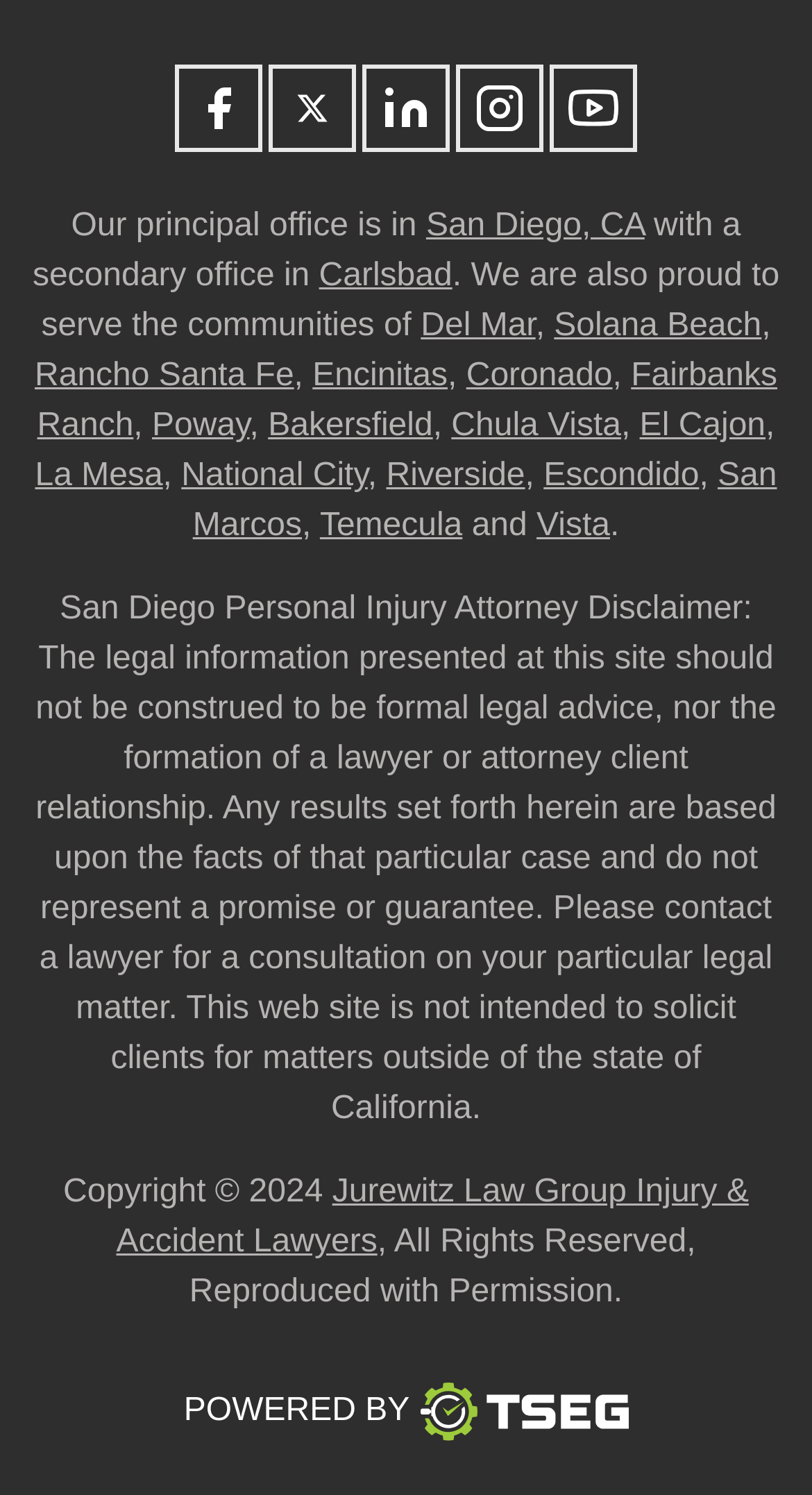Please specify the bounding box coordinates of the area that should be clicked to accomplish the following instruction: "Contact the office in San Diego, CA". The coordinates should consist of four float numbers between 0 and 1, i.e., [left, top, right, bottom].

[0.525, 0.139, 0.794, 0.163]